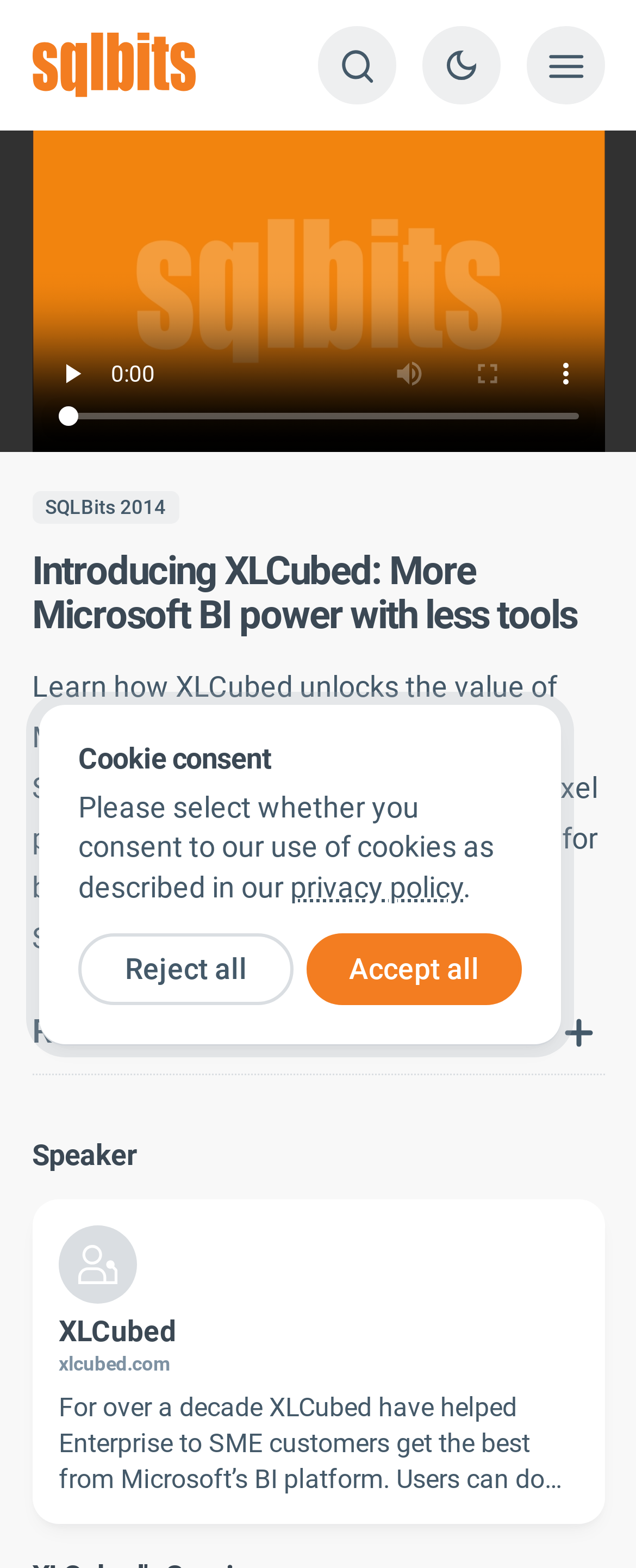What is the theme switch button for?
Offer a detailed and full explanation in response to the question.

The theme switch button is a button that allows the user to switch to a dark theme. This is indicated by the button's text, which says 'Switch to dark theme'.